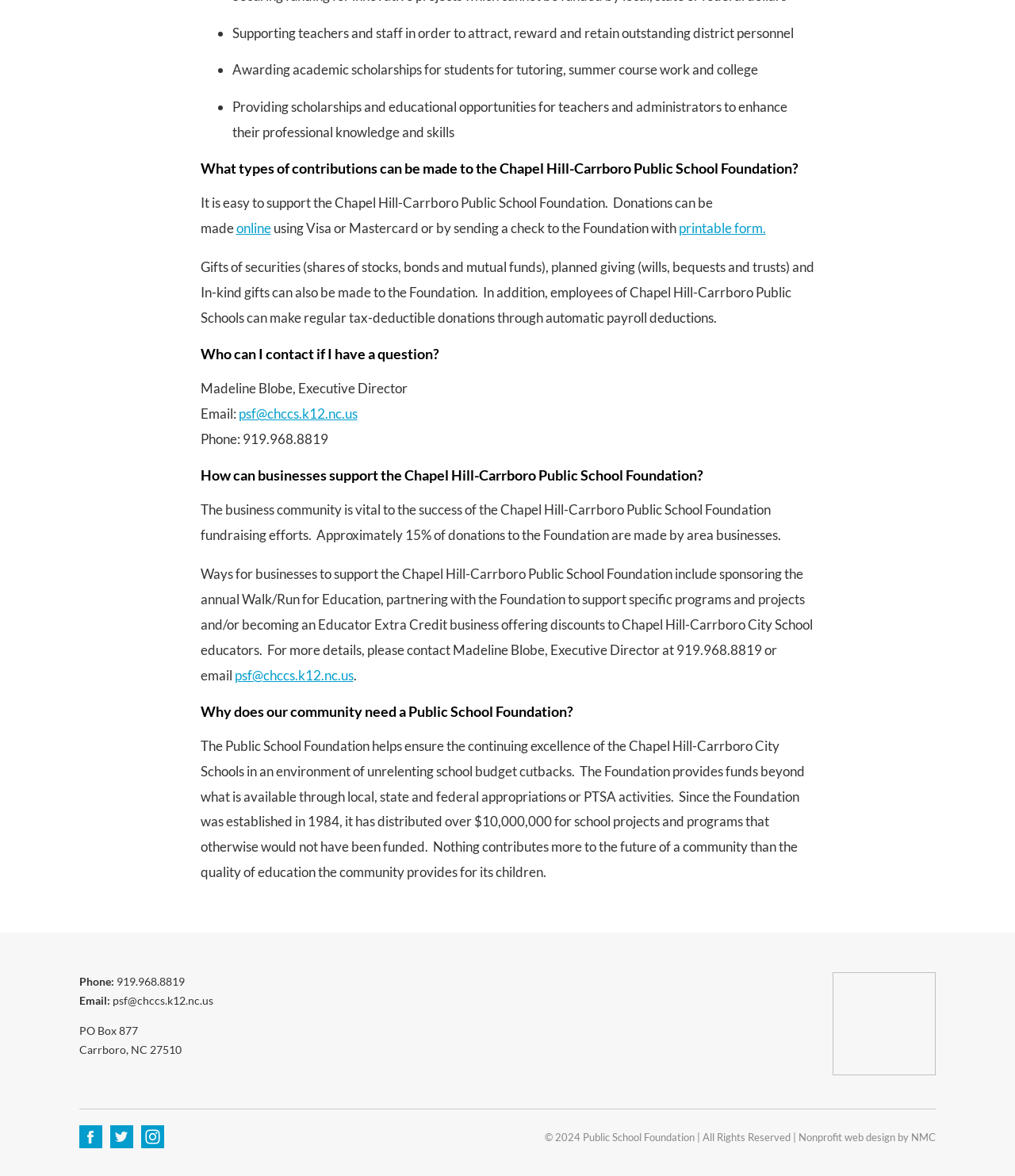Show the bounding box coordinates of the element that should be clicked to complete the task: "Visit 'AUQ.io'".

None